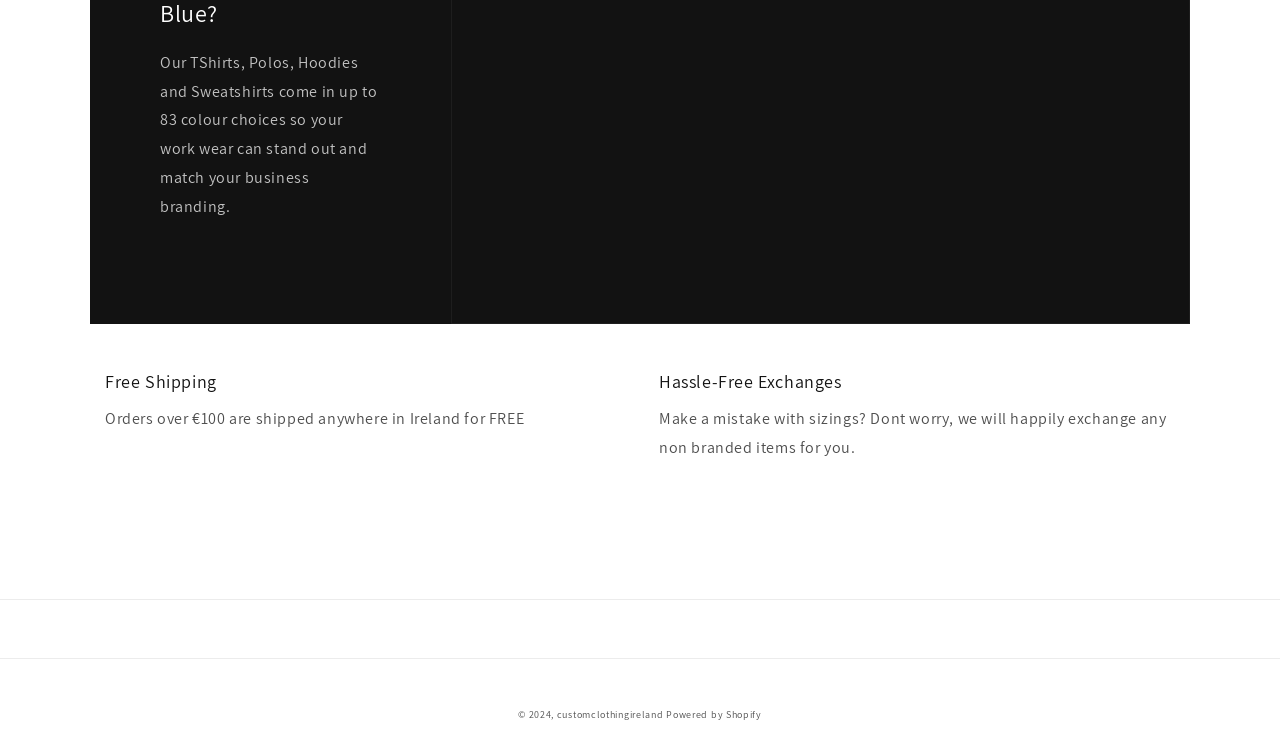How many color choices are available for work wear? Refer to the image and provide a one-word or short phrase answer.

83